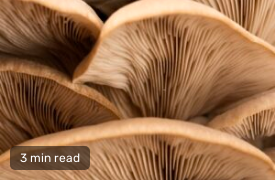What aspect of nature is highlighted in the image?
Give a thorough and detailed response to the question.

The caption suggests that the image draws attention to the complexity and artistry inherent in nature, highlighting the beauty found in natural forms, specifically the intricate gills of mushrooms.